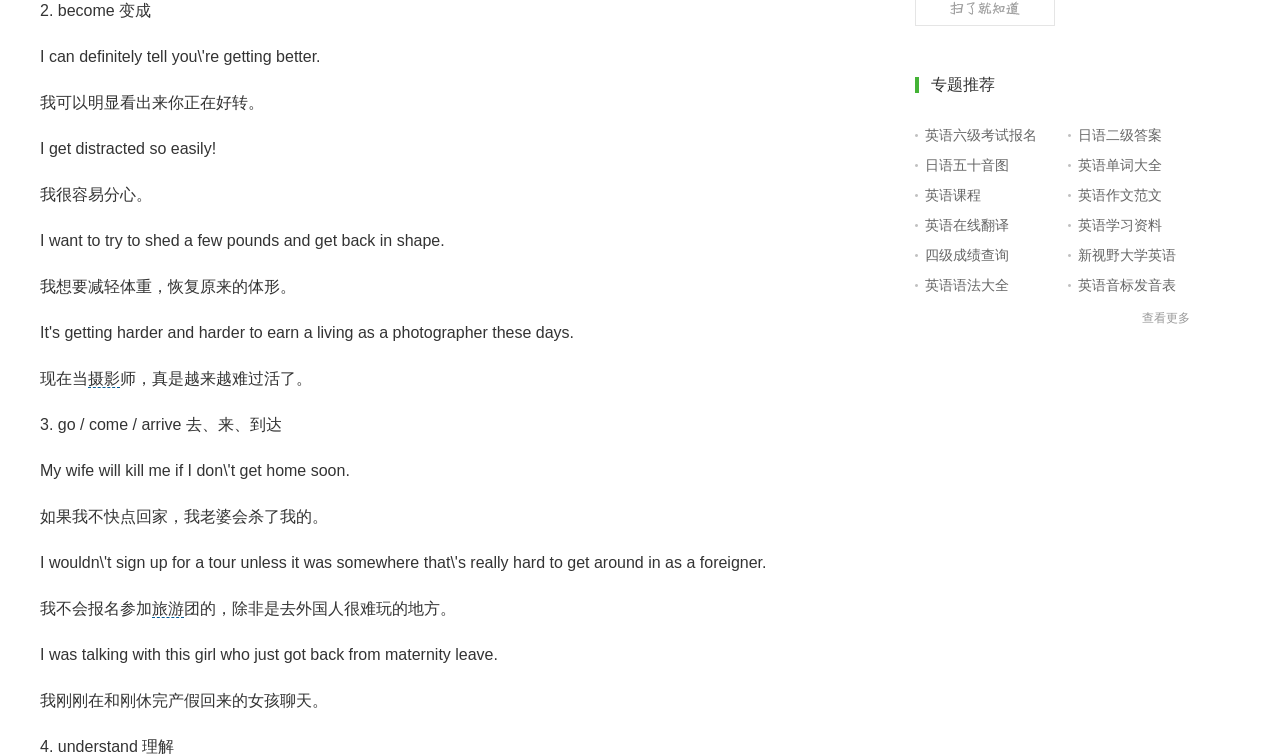Find the bounding box of the web element that fits this description: "Privacy Policy".

None